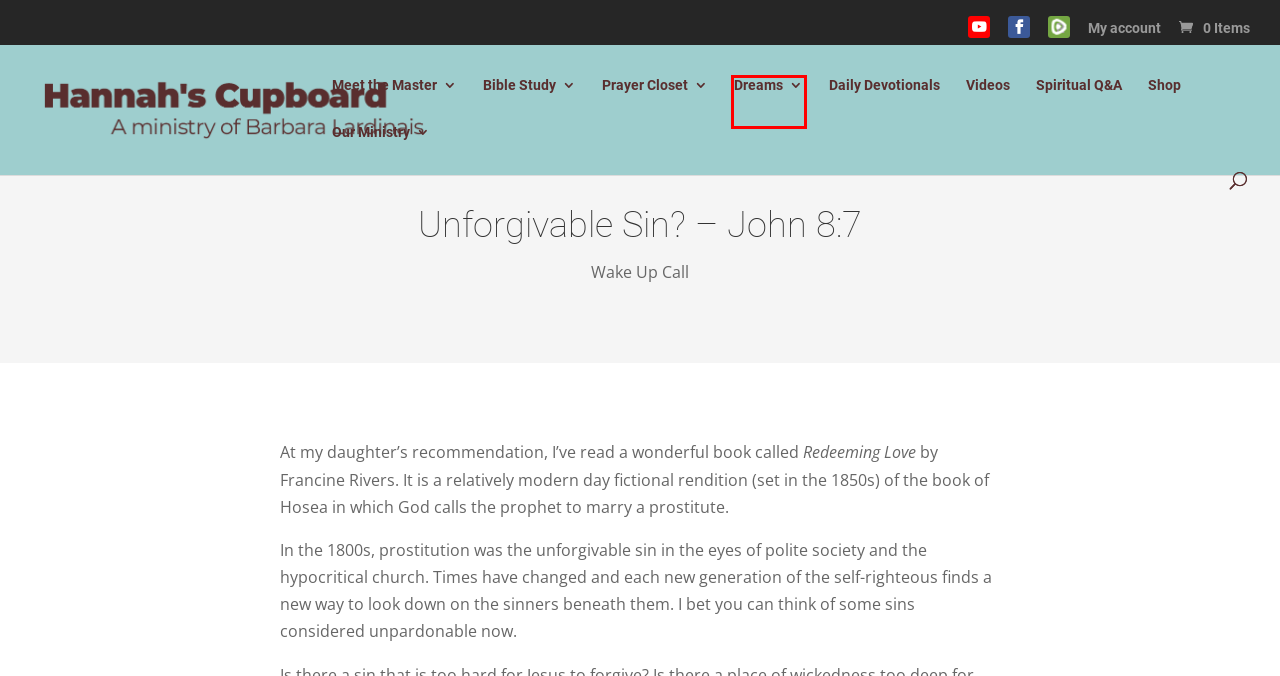You have received a screenshot of a webpage with a red bounding box indicating a UI element. Please determine the most fitting webpage description that matches the new webpage after clicking on the indicated element. The choices are:
A. Videos - Hannah's Cupboard
B. My account - Hannah's Cupboard
C. Cart - Hannah's Cupboard
D. Prayer: How to Pray - Hannah's Cupboard
E. Dreams: Index of Articles - Hannah's Cupboard
F. Home - Hannah's Cupboard
G. Our Ministry - Hannah's Cupboard
H. Wake Up Call Archives - Hannah's Cupboard

E